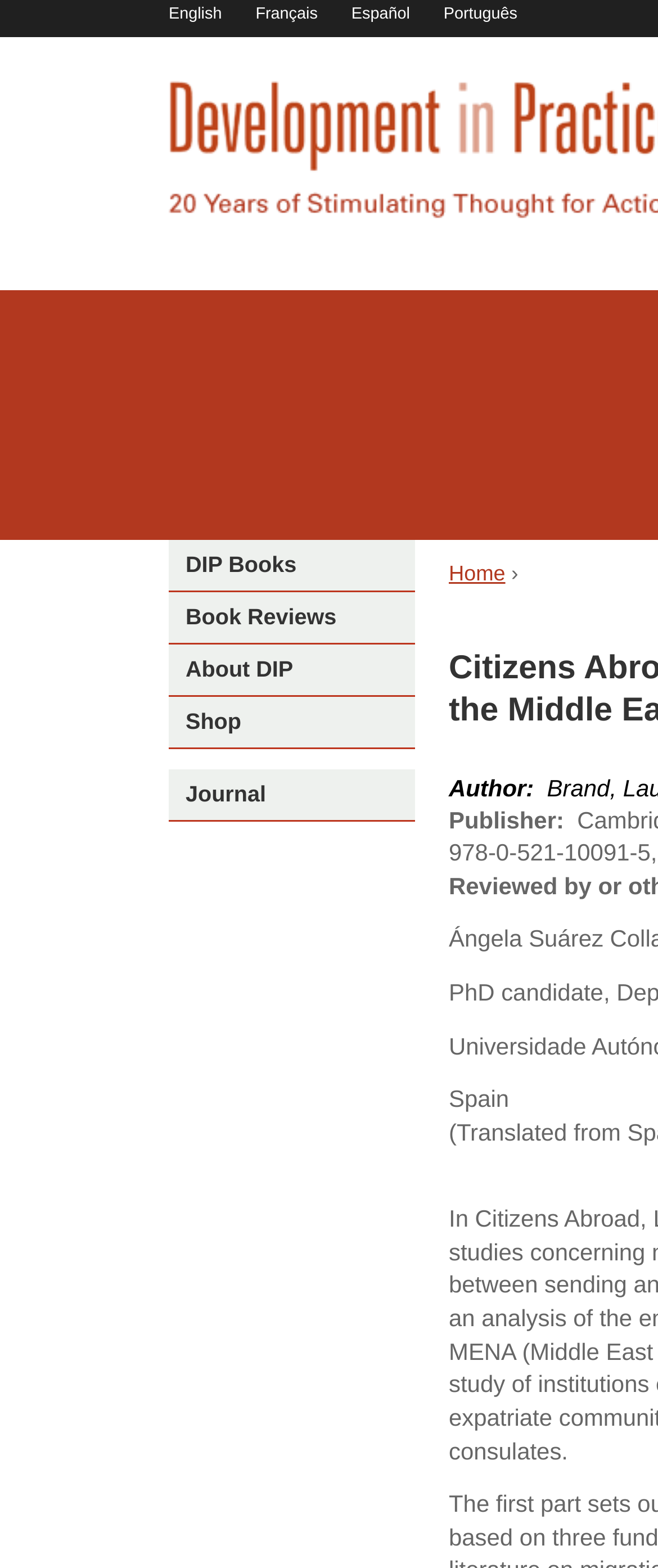What symbol is used to separate the navigation links?
Please provide a detailed and thorough answer to the question.

I looked at the navigation links on the left side of the page and found that the symbol '›' is used to separate the links, specifically between the 'Home' link and the other links.